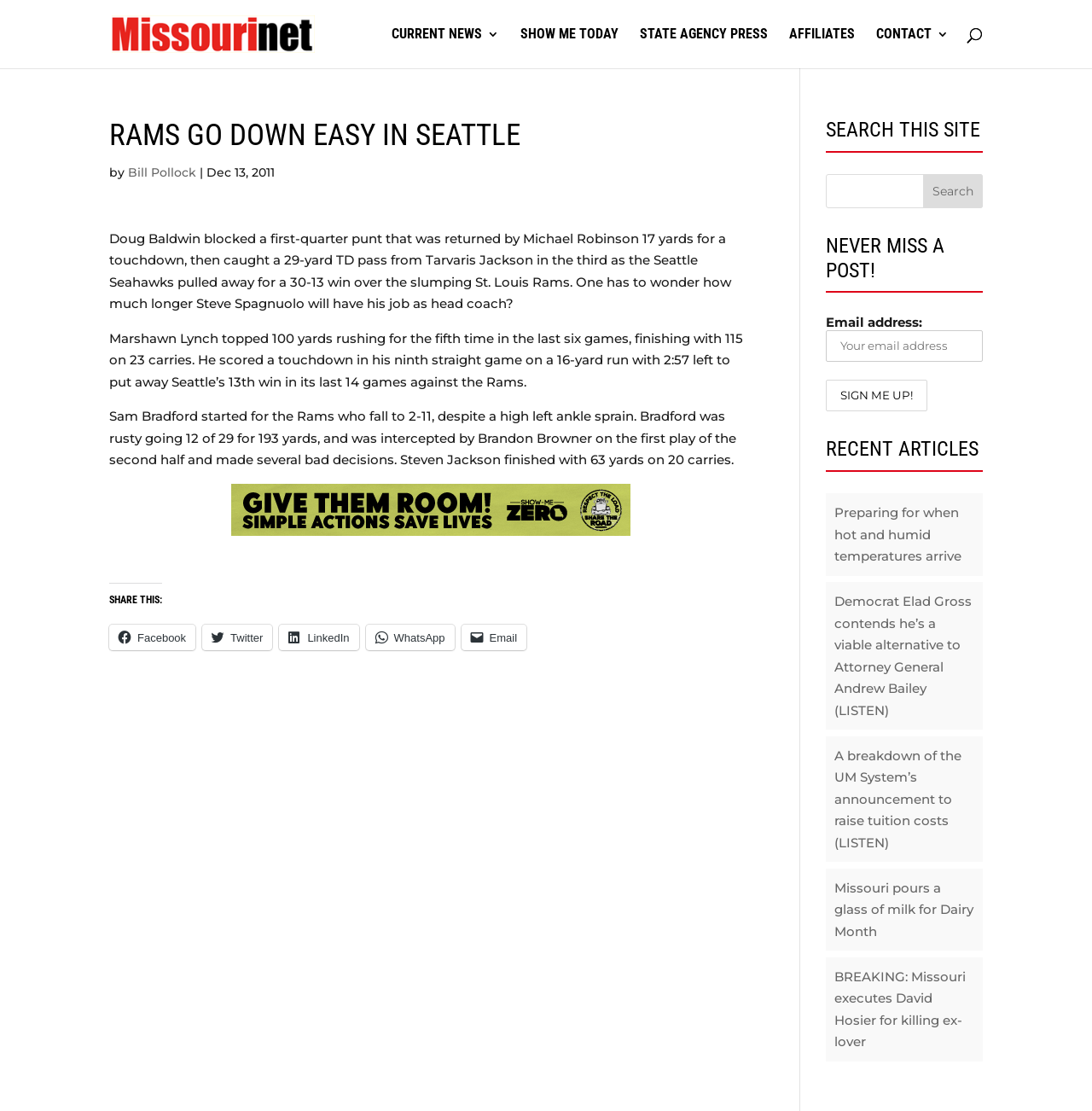From the given element description: "Who We Are", find the bounding box for the UI element. Provide the coordinates as four float numbers between 0 and 1, in the order [left, top, right, bottom].

None